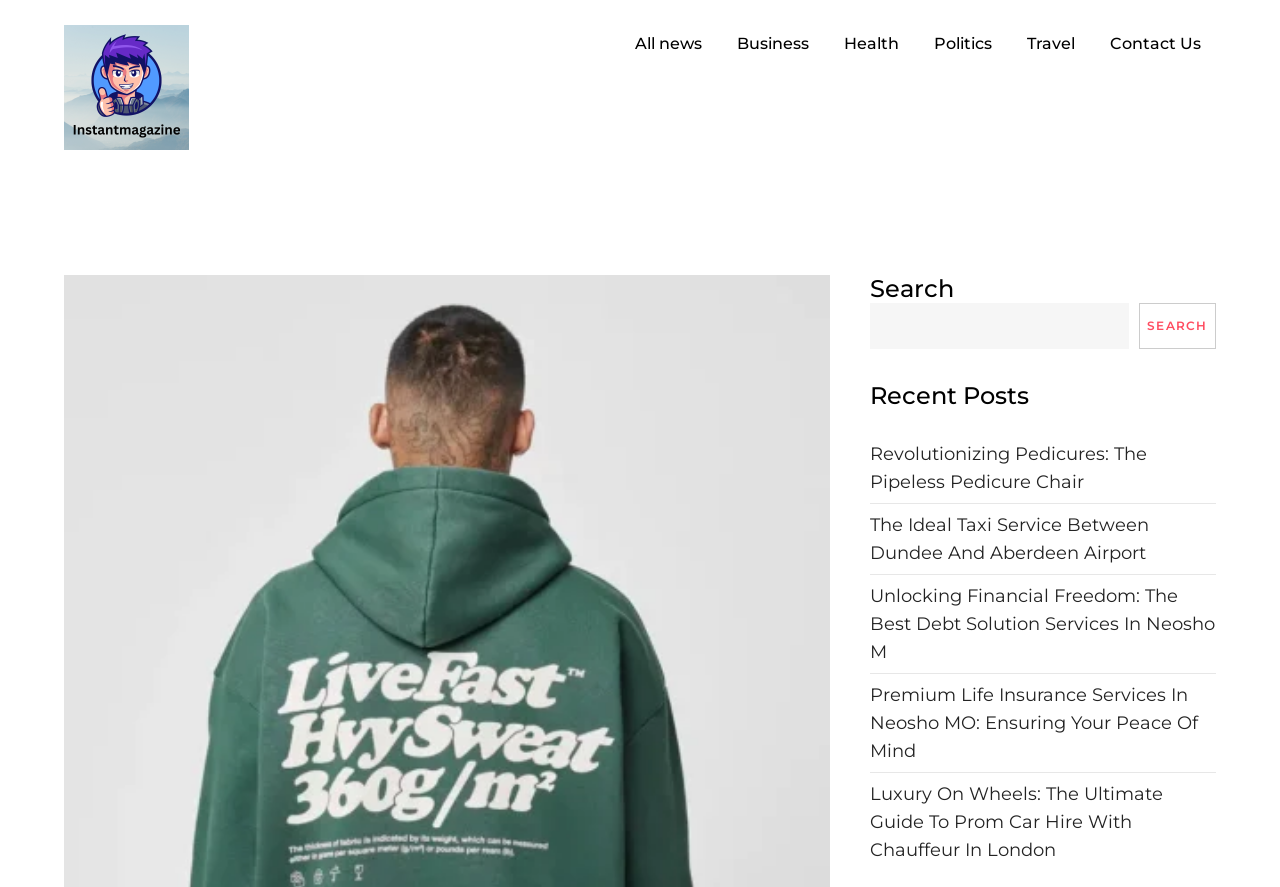Provide the bounding box for the UI element matching this description: "Instantmagazine".

[0.05, 0.168, 0.257, 0.21]